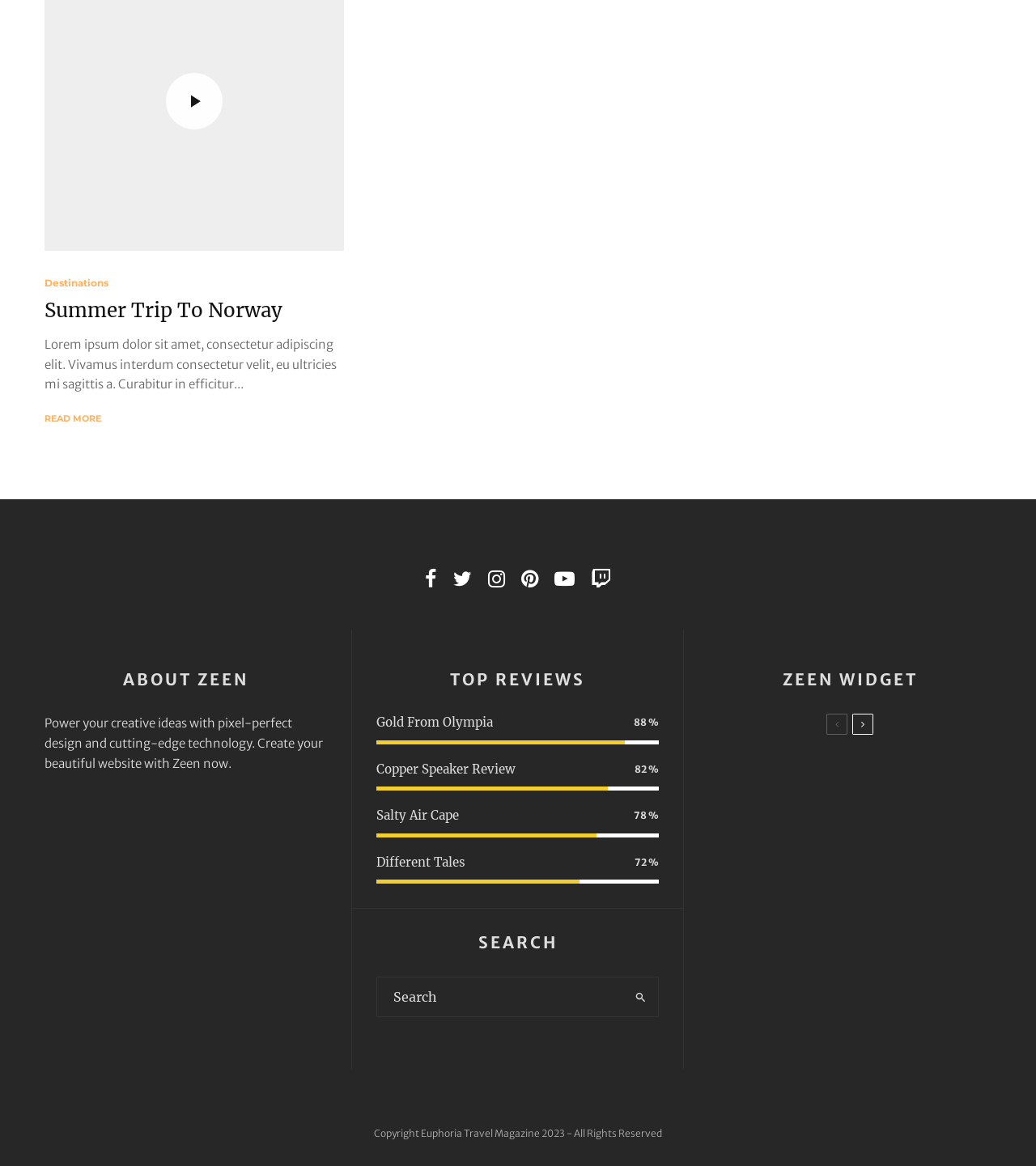How many review articles are there?
Look at the image and answer the question with a single word or phrase.

4